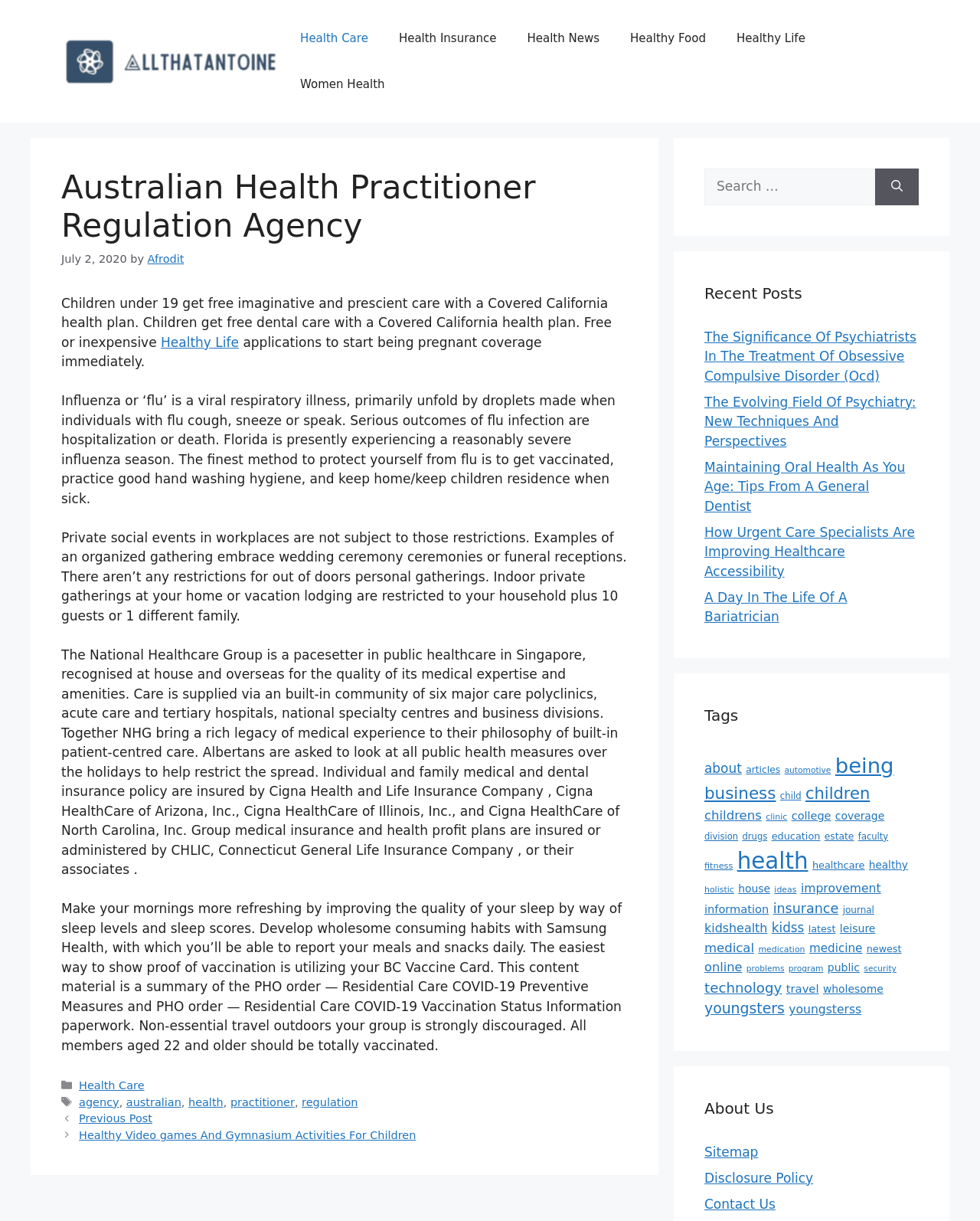Please find the bounding box coordinates of the element that must be clicked to perform the given instruction: "Click on the link to the journal". The coordinates should be four float numbers from 0 to 1, i.e., [left, top, right, bottom].

None